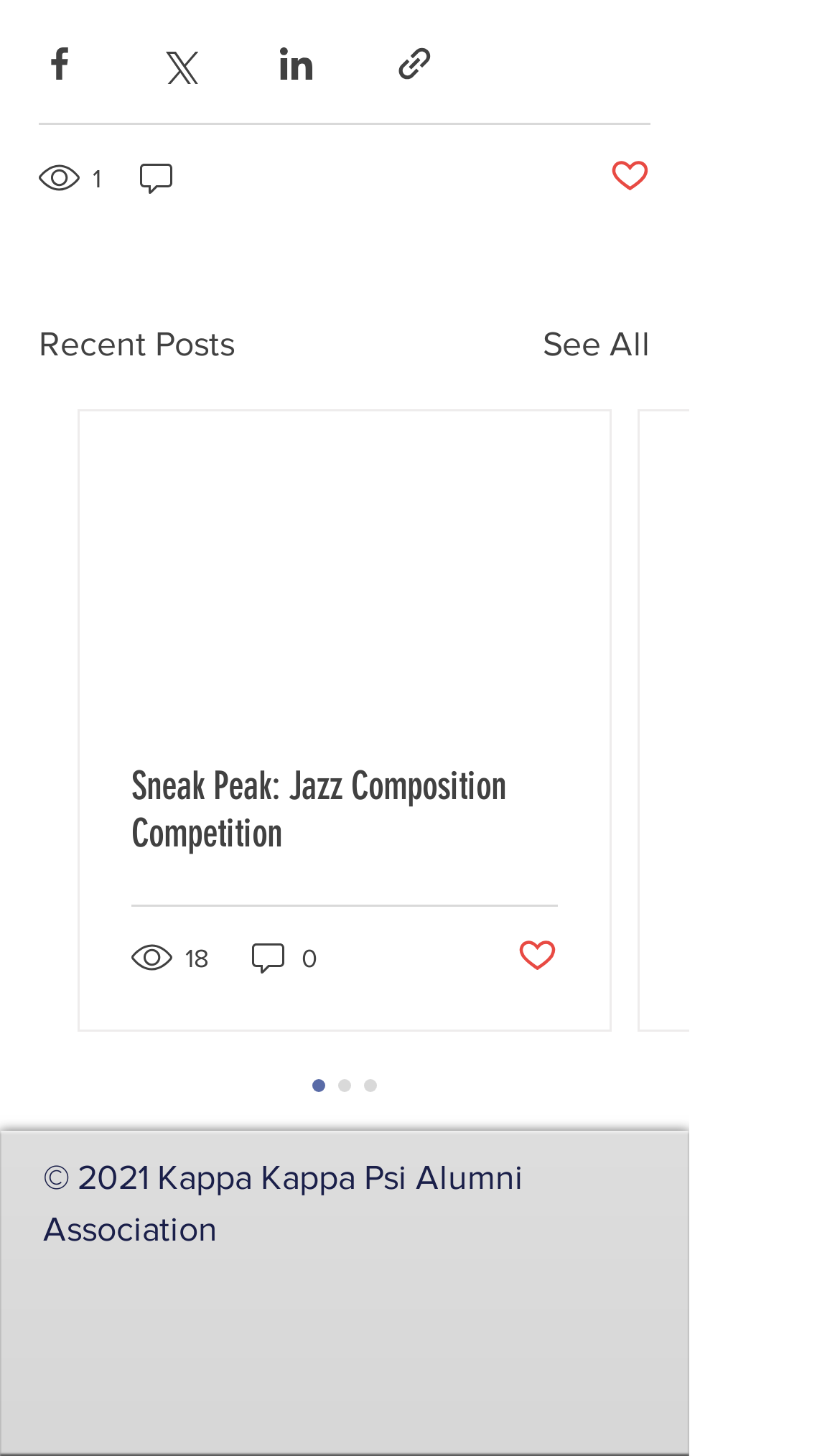Locate the bounding box coordinates of the element that should be clicked to fulfill the instruction: "View recent posts".

[0.046, 0.219, 0.279, 0.255]